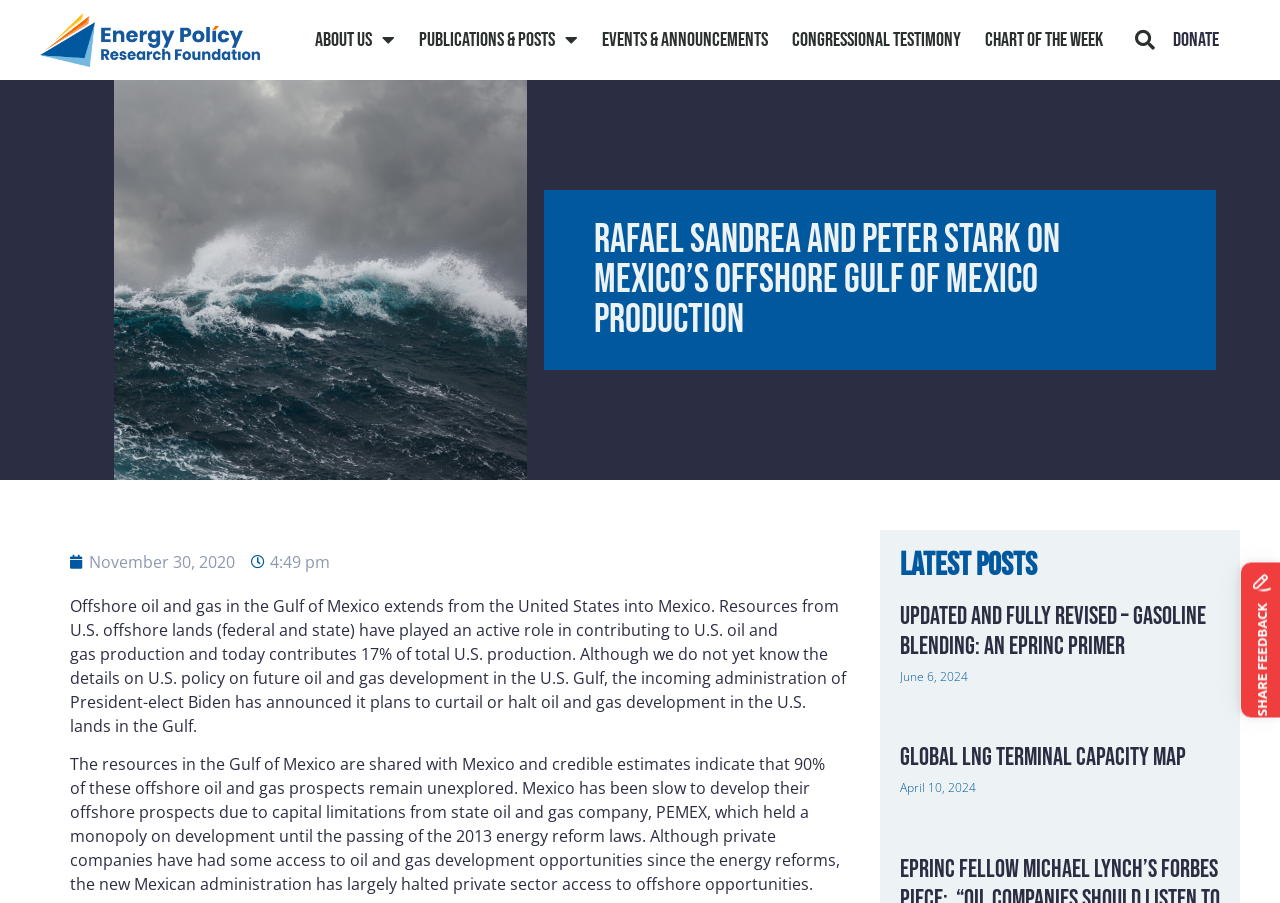What is the purpose of the search button?
From the image, provide a succinct answer in one word or a short phrase.

To search the website